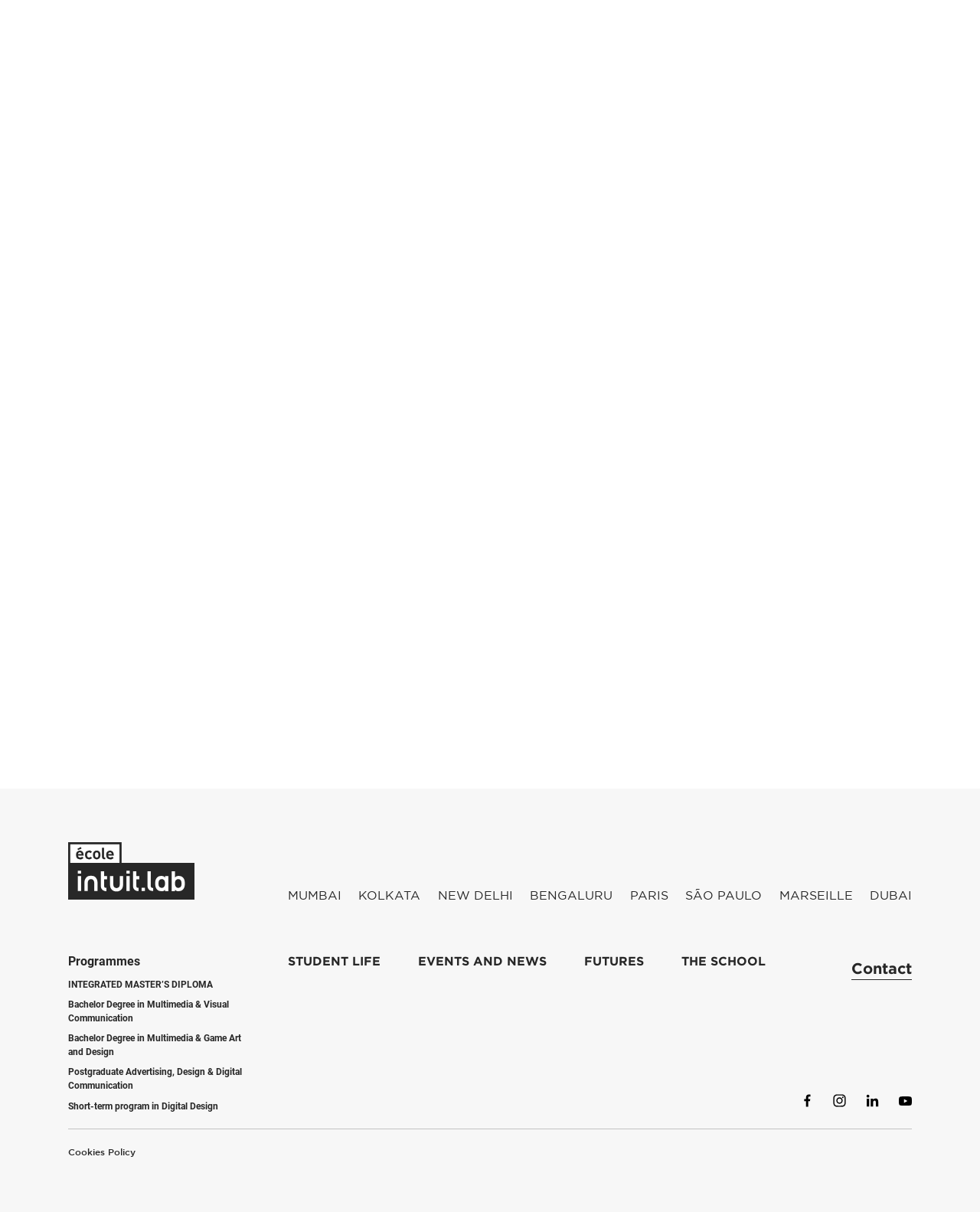Find the bounding box coordinates of the clickable area required to complete the following action: "Read about student life".

[0.294, 0.785, 0.388, 0.8]